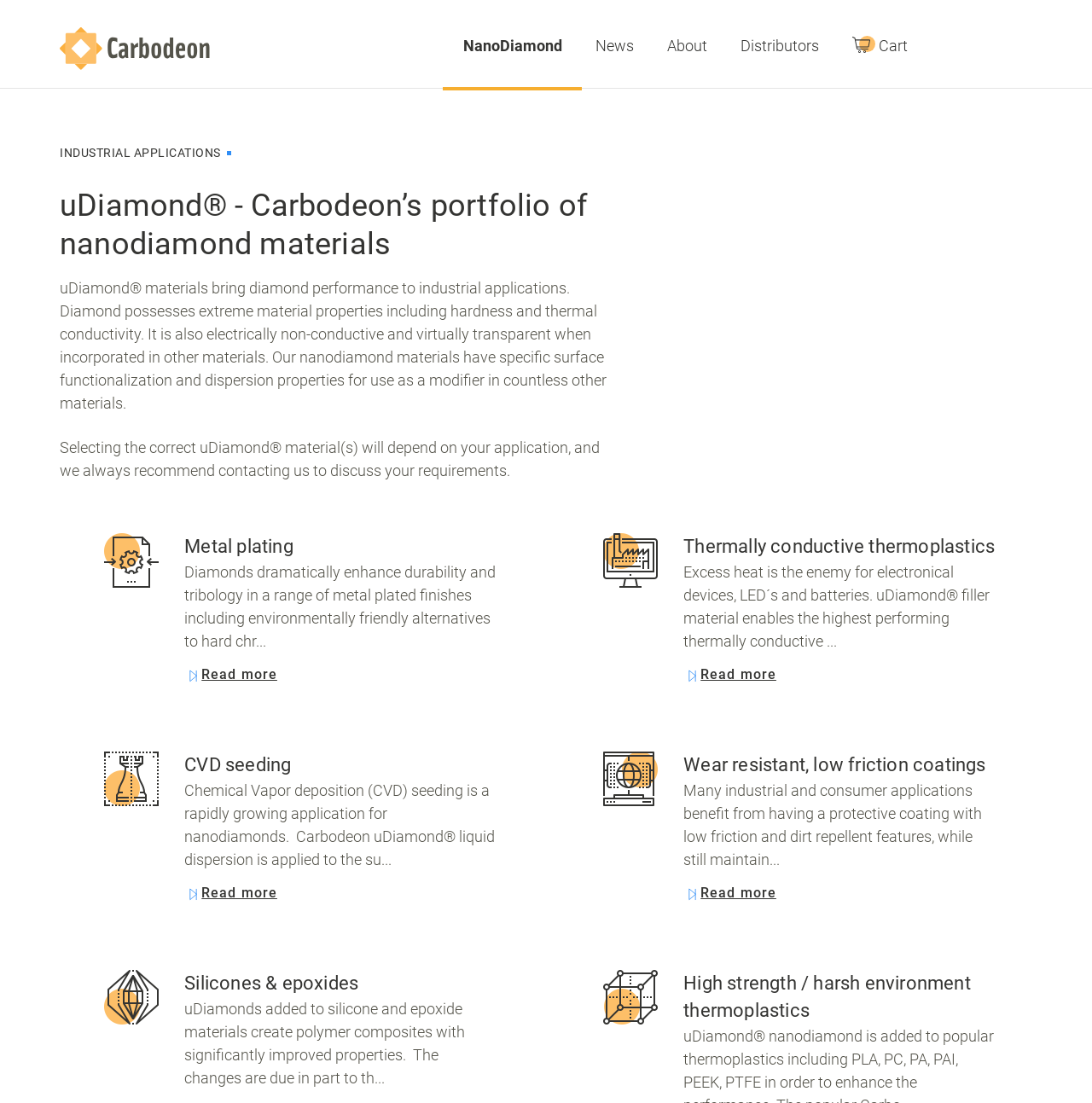Please specify the bounding box coordinates of the clickable region to carry out the following instruction: "Go to NanoDiamond page". The coordinates should be four float numbers between 0 and 1, in the format [left, top, right, bottom].

[0.424, 0.033, 0.514, 0.049]